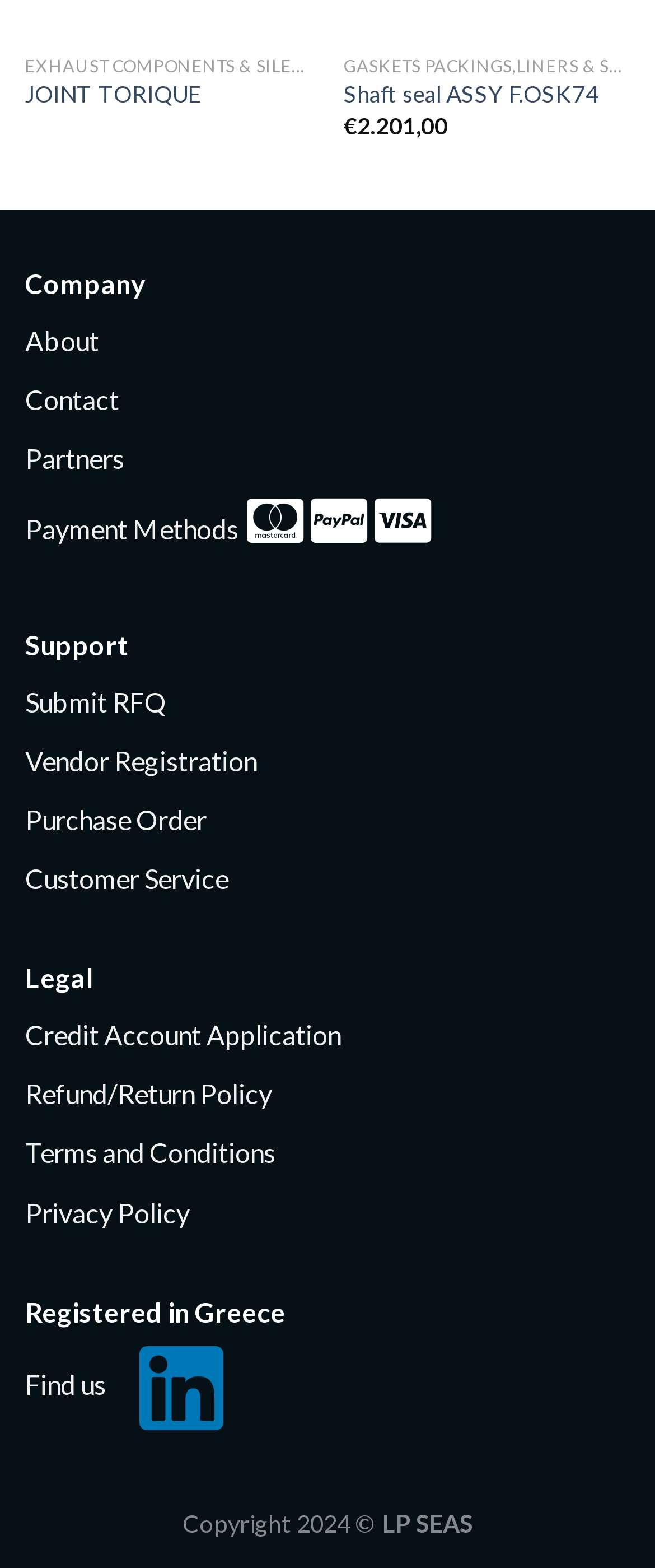Can you pinpoint the bounding box coordinates for the clickable element required for this instruction: "Open navigation menu"? The coordinates should be four float numbers between 0 and 1, i.e., [left, top, right, bottom].

None